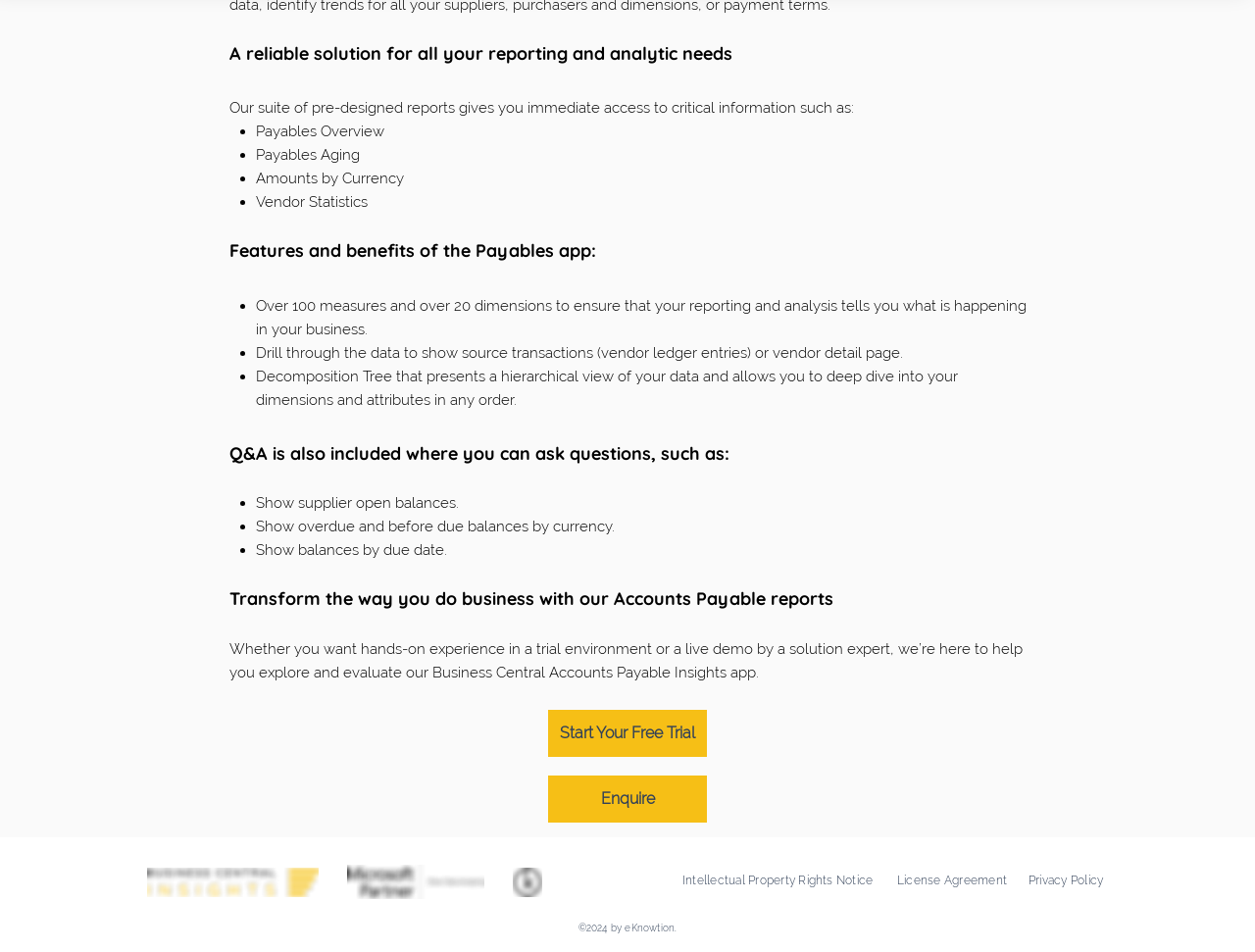Find the bounding box coordinates of the clickable area required to complete the following action: "View the 'Business Central BI_Logo_Main'".

[0.117, 0.912, 0.254, 0.943]